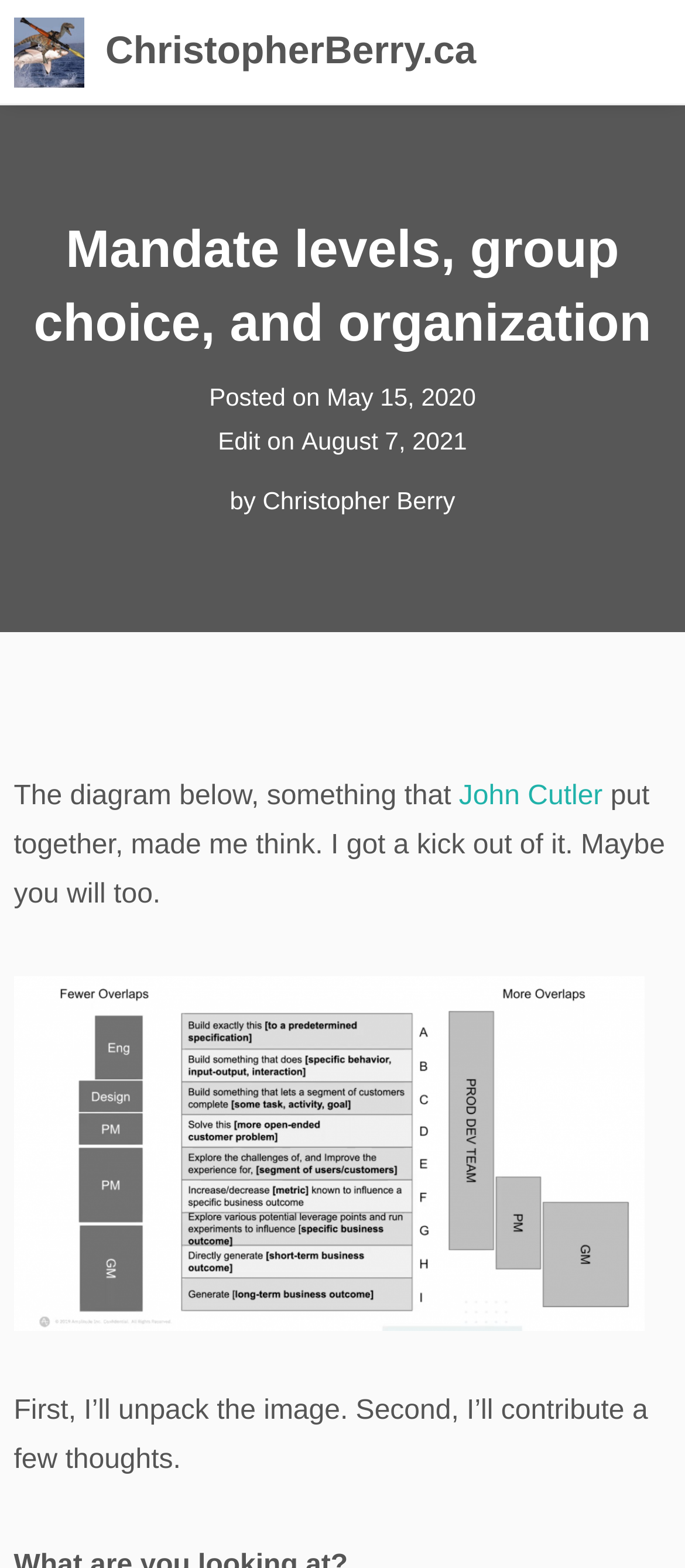When was the article posted?
Using the visual information from the image, give a one-word or short-phrase answer.

May 15, 2020